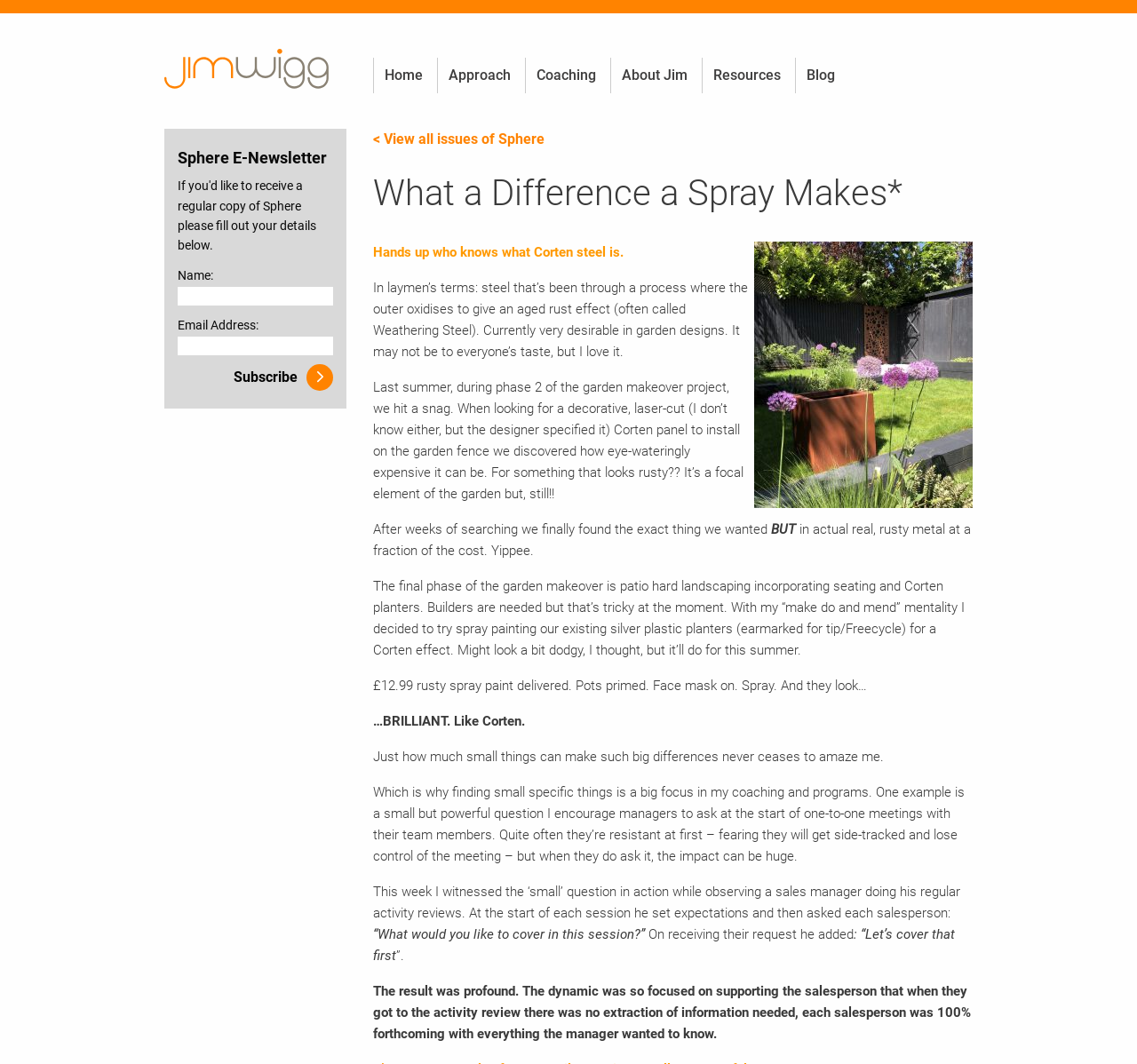What is the name of the author of the blog post?
Please give a detailed and elaborate answer to the question based on the image.

The author's name is mentioned in the link 'Jim Wigg' at the top of the webpage, which is also an image. This suggests that Jim Wigg is the author of the blog post.